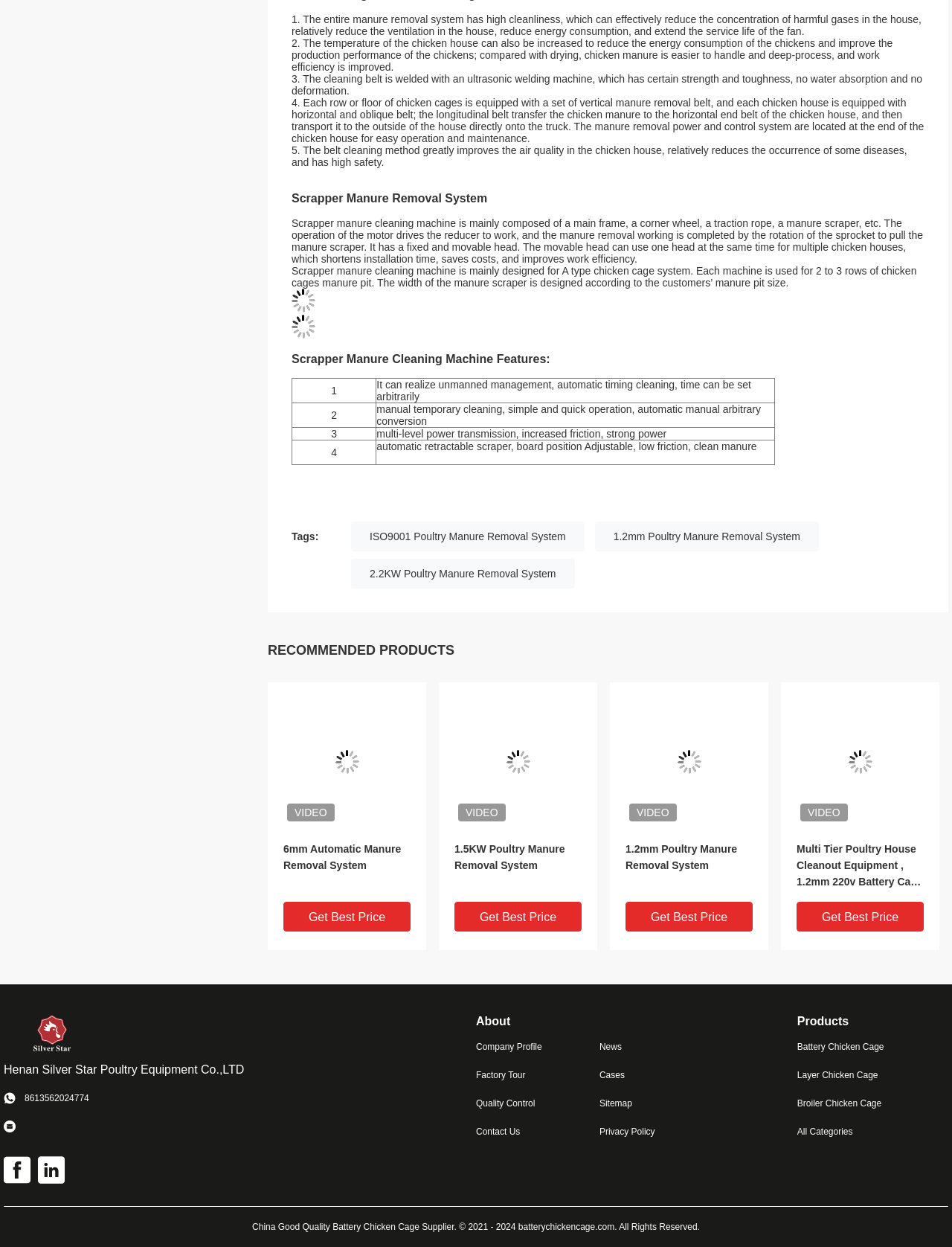Answer the question with a brief word or phrase:
What is the purpose of the Scrapper manure cleaning machine?

cleaning manure